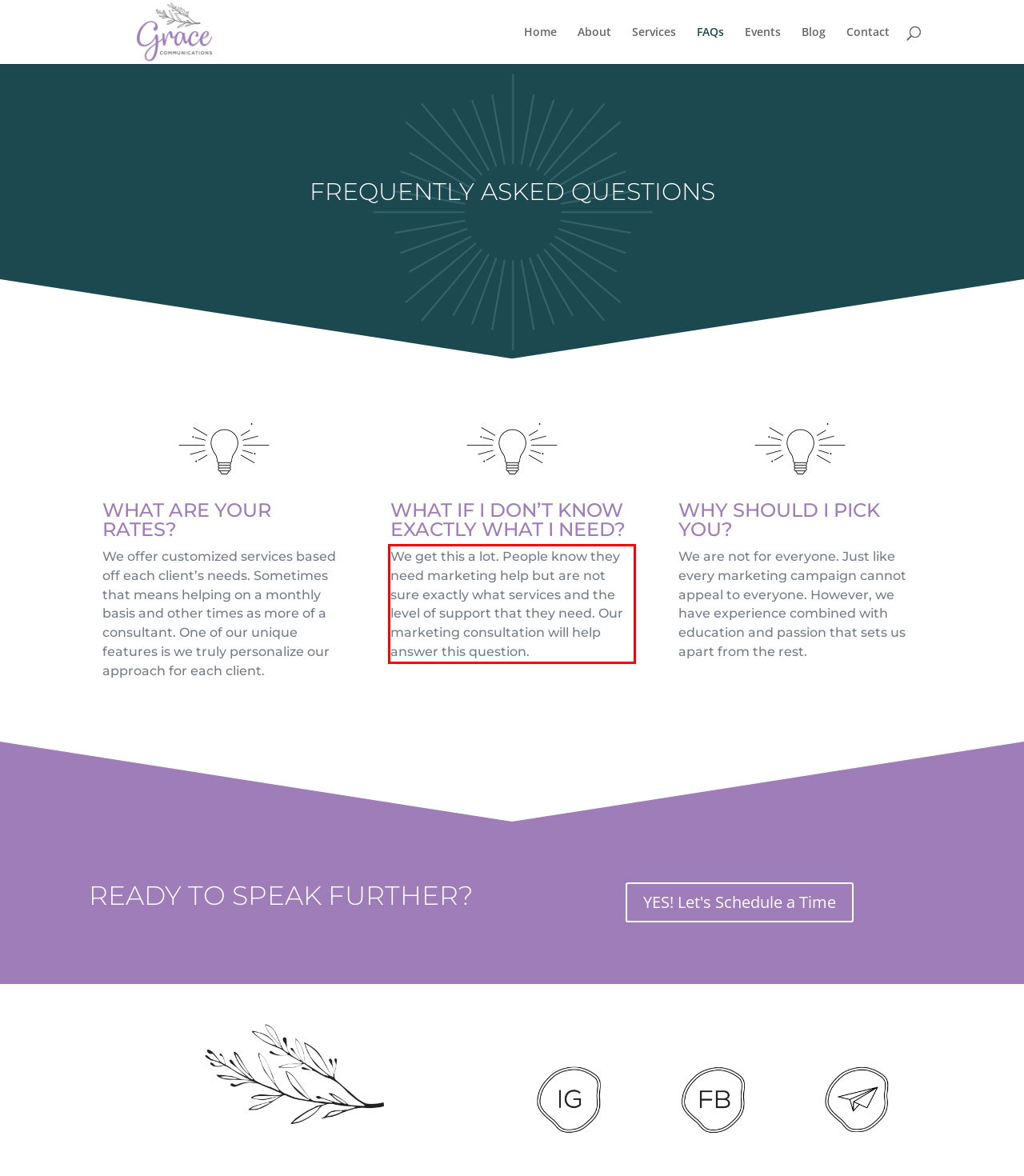You have a screenshot of a webpage where a UI element is enclosed in a red rectangle. Perform OCR to capture the text inside this red rectangle.

We get this a lot. People know they need marketing help but are not sure exactly what services and the level of support that they need. Our marketing consultation will help answer this question.